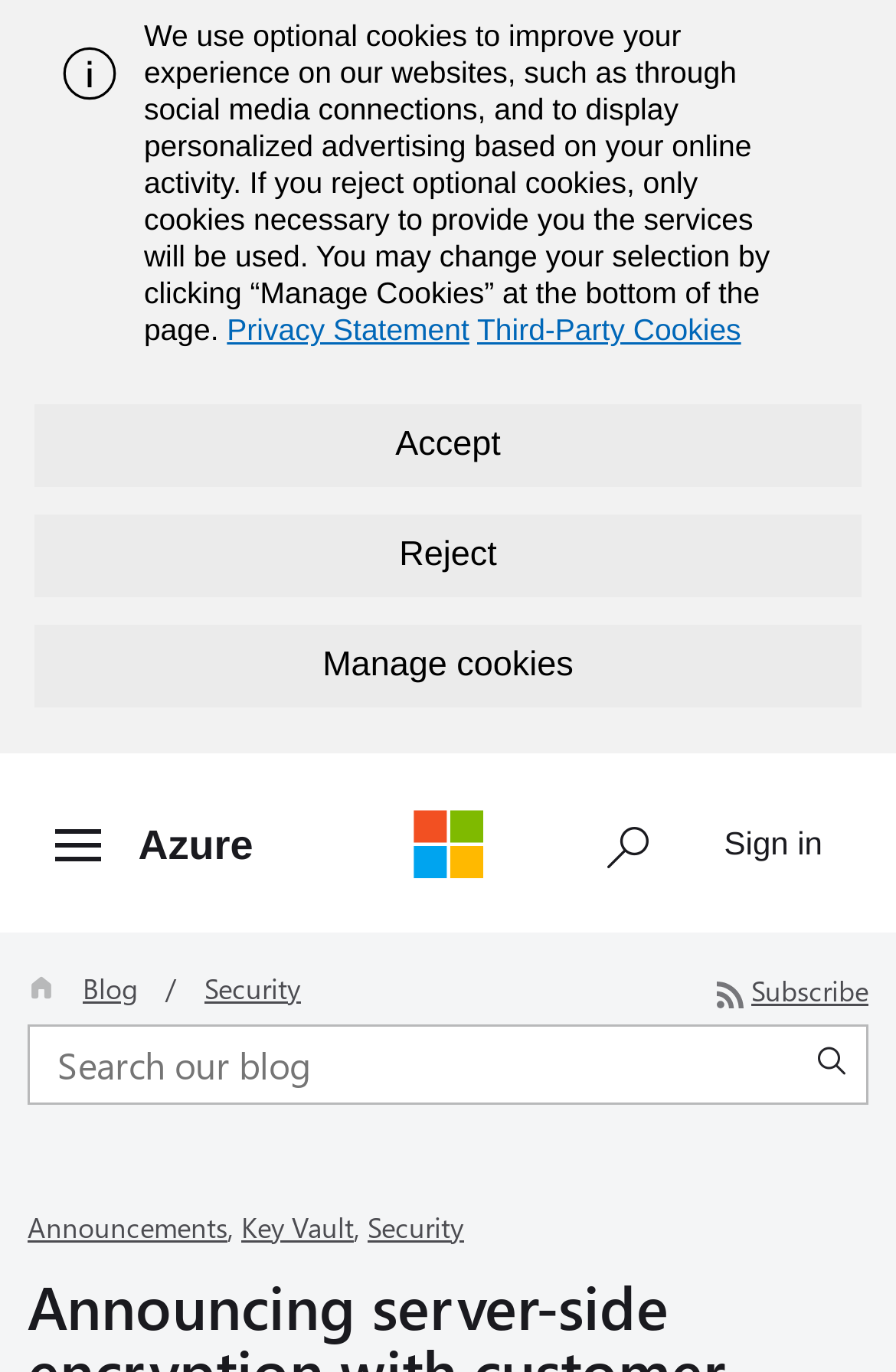Can you specify the bounding box coordinates for the region that should be clicked to fulfill this instruction: "Go to Azure page".

[0.154, 0.598, 0.283, 0.632]